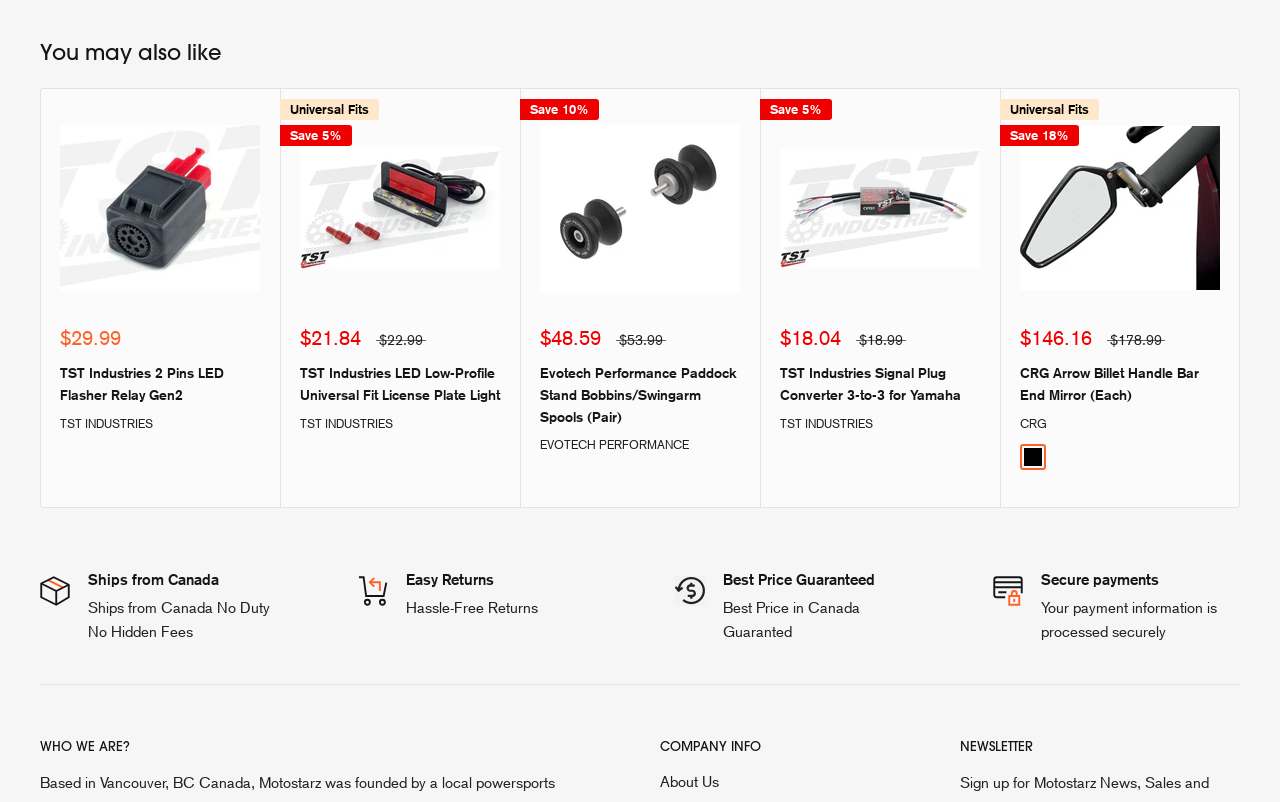Specify the bounding box coordinates of the region I need to click to perform the following instruction: "Click on the 'TST Industries 2 Pins LED Flasher Relay Gen2' product link". The coordinates must be four float numbers in the range of 0 to 1, i.e., [left, top, right, bottom].

[0.047, 0.135, 0.203, 0.384]